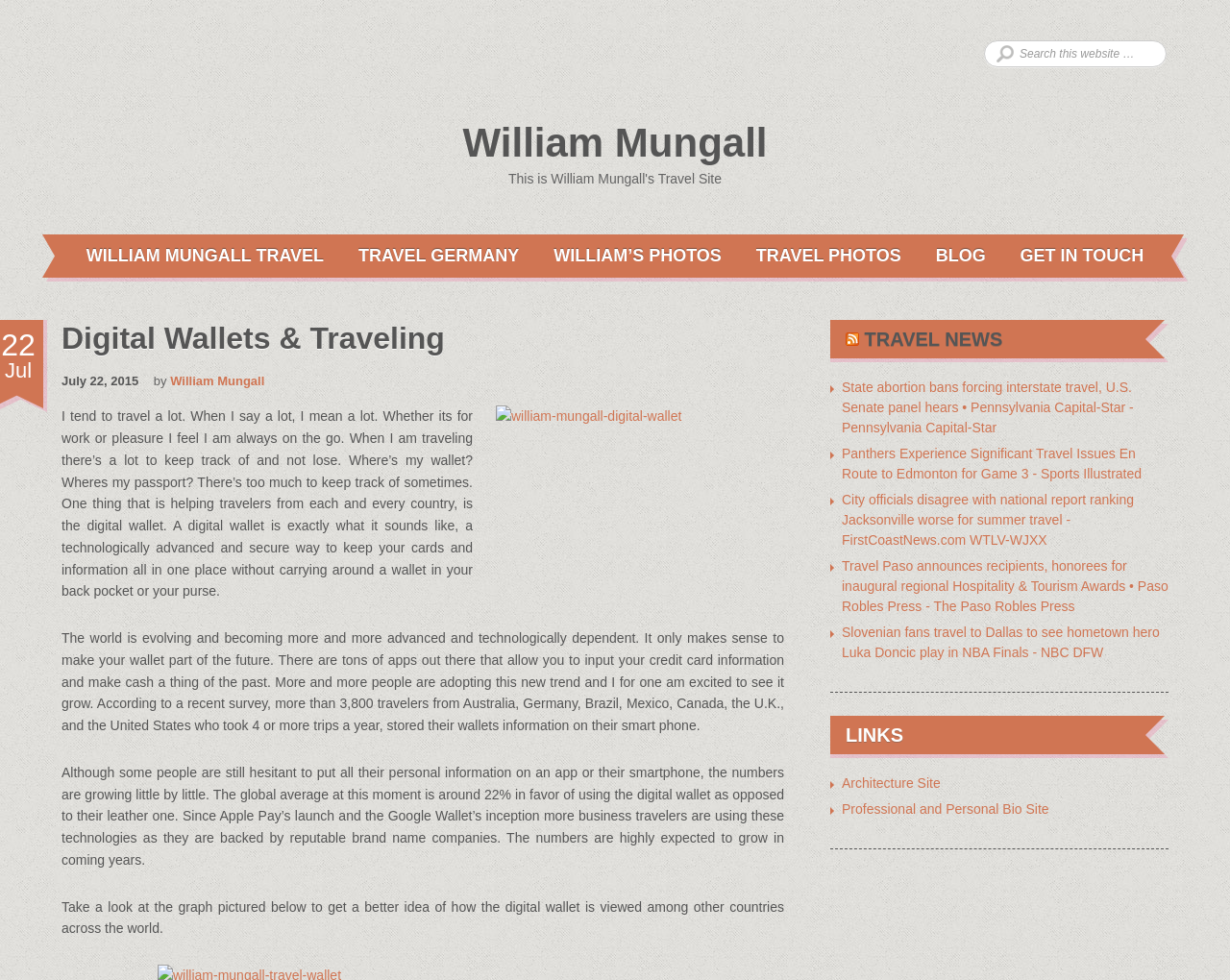Locate the bounding box of the user interface element based on this description: "Architecture Site".

[0.684, 0.791, 0.765, 0.806]